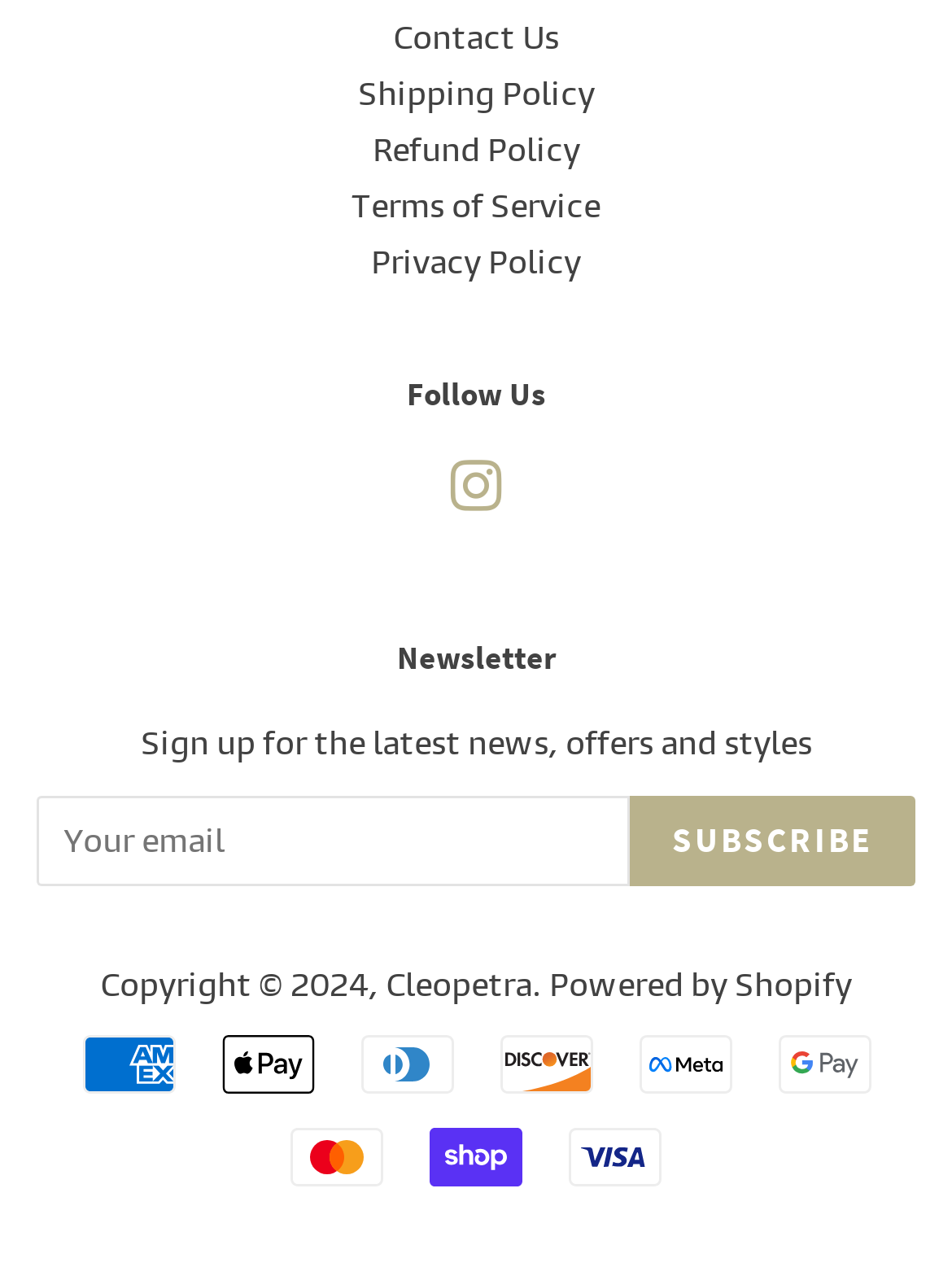How many social media links are provided on the page?
Please provide a single word or phrase based on the screenshot.

One